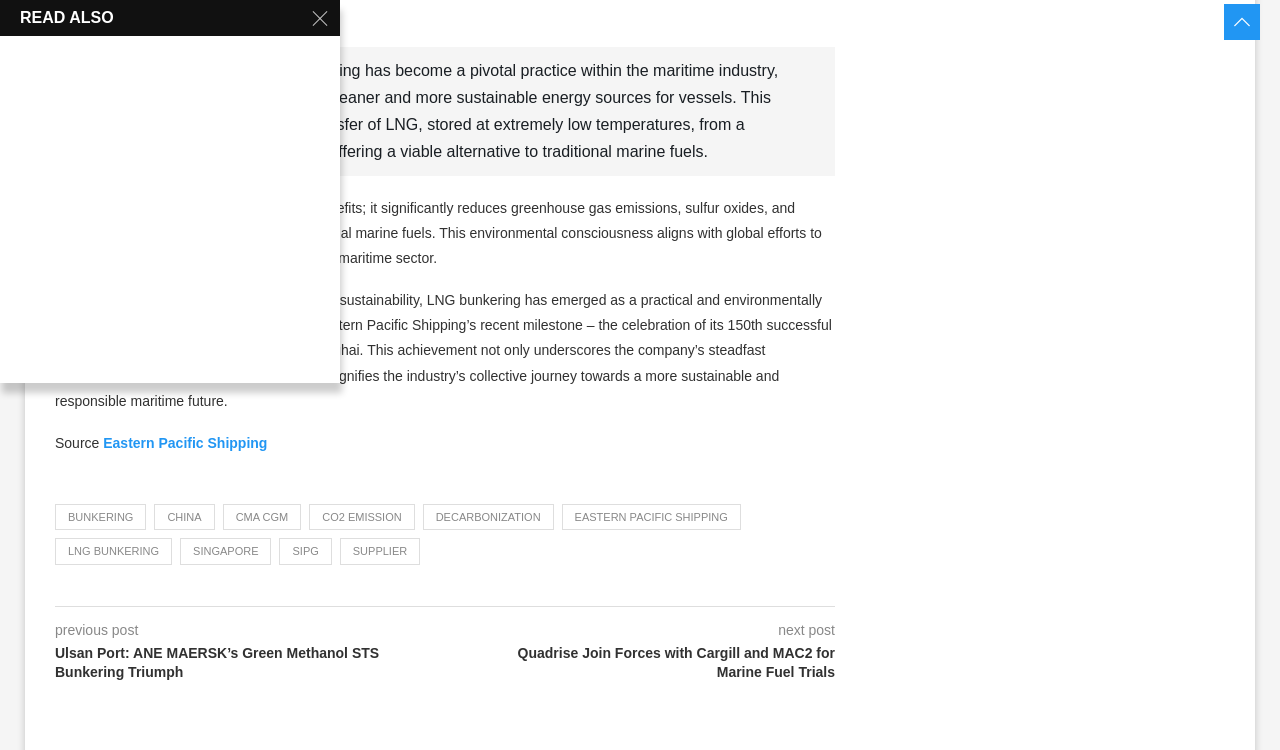Identify the bounding box coordinates of the clickable region necessary to fulfill the following instruction: "Read the previous post". The bounding box coordinates should be four float numbers between 0 and 1, i.e., [left, top, right, bottom].

[0.043, 0.829, 0.108, 0.85]